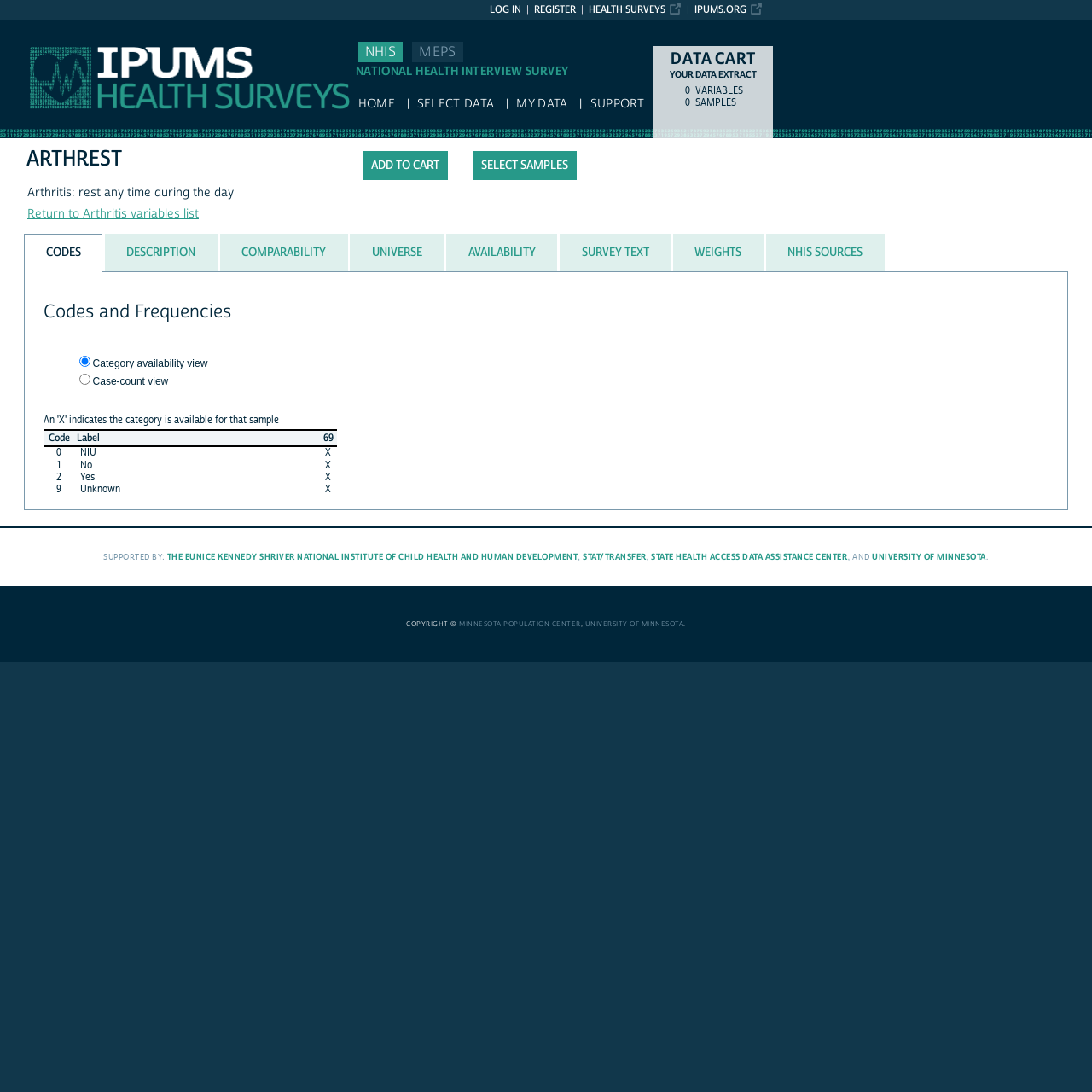Calculate the bounding box coordinates of the UI element given the description: "Health Surveys".

[0.539, 0.002, 0.624, 0.015]